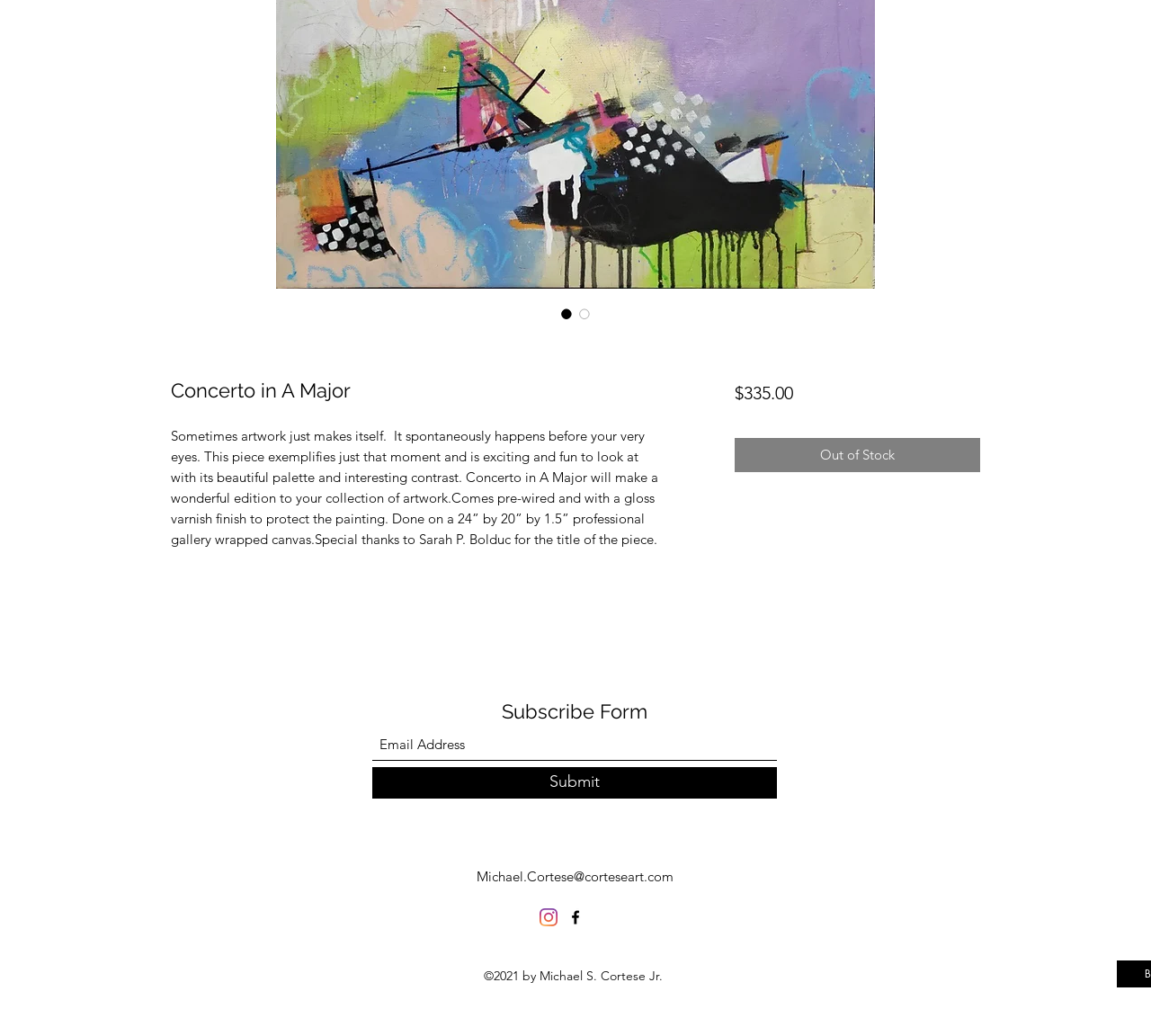Extract the bounding box for the UI element that matches this description: "Michael.Cortese@corteseart.com".

[0.414, 0.837, 0.585, 0.854]